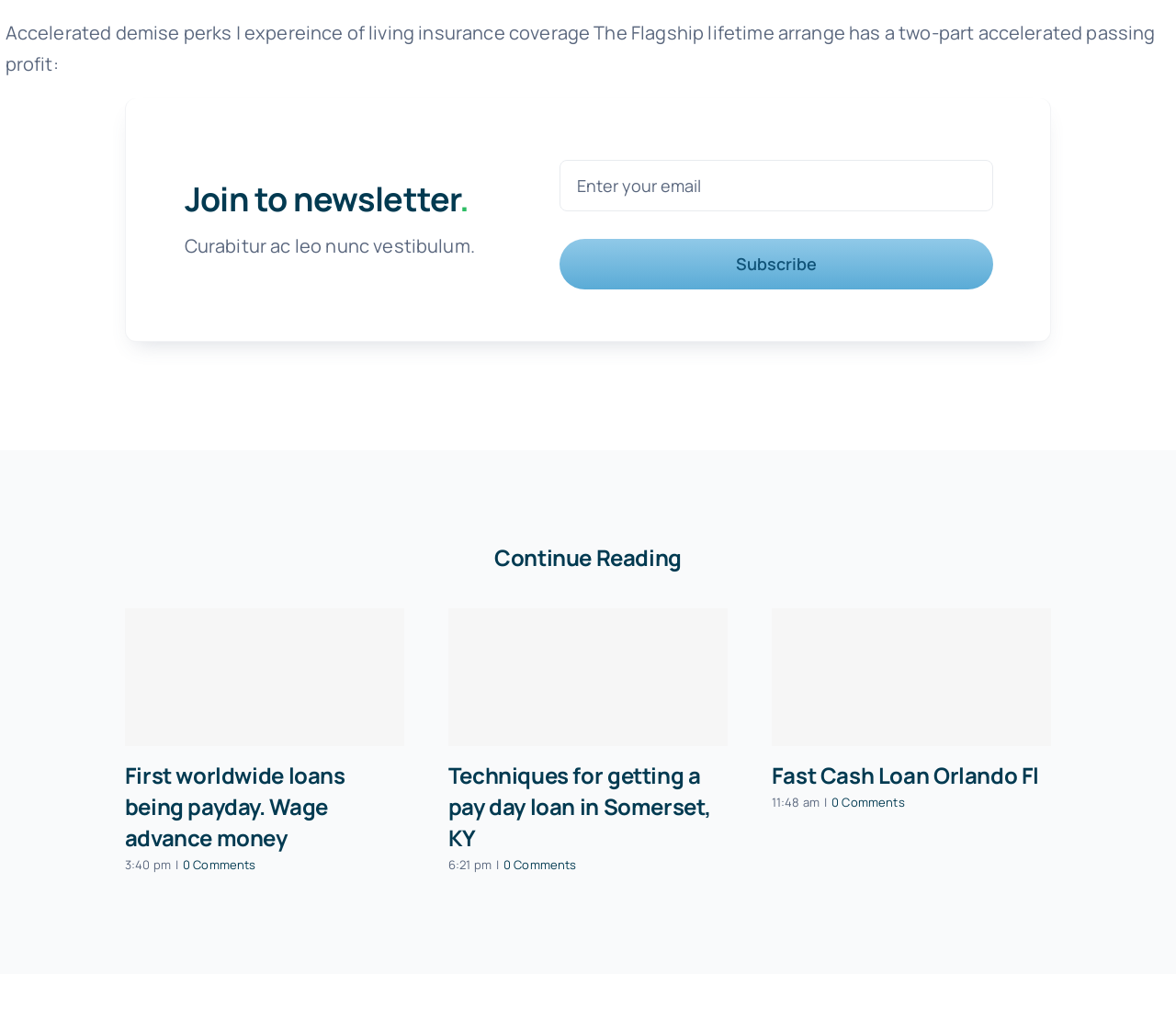Determine the bounding box coordinates for the clickable element required to fulfill the instruction: "Enter your email". Provide the coordinates as four float numbers between 0 and 1, i.e., [left, top, right, bottom].

[0.476, 0.155, 0.845, 0.205]